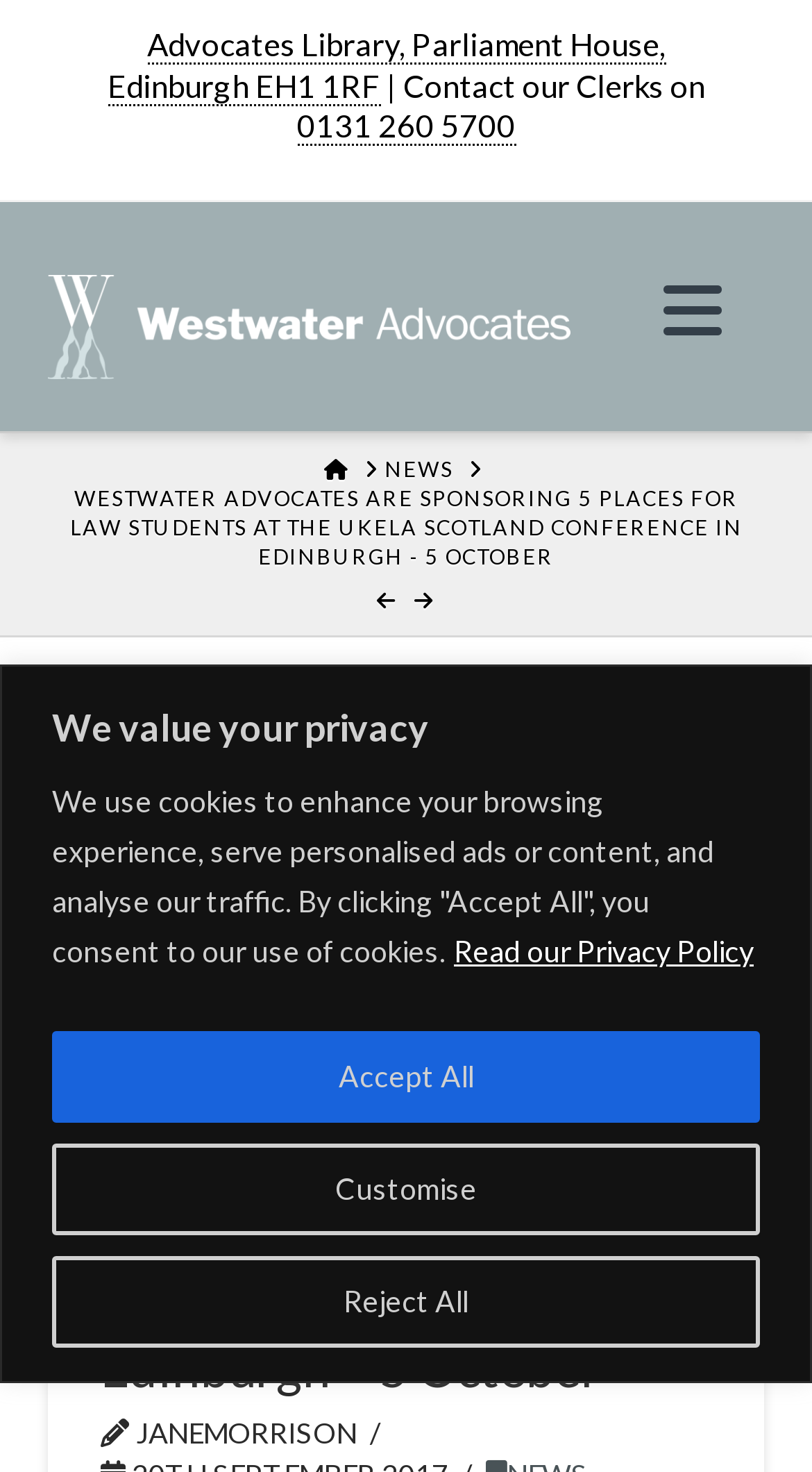How many navigation links are in the breadcrumb navigation?
Refer to the image and give a detailed answer to the query.

I found the navigation links by looking at the generic element with the text 'Breadcrumb Navigation' which contains three link elements with the texts 'HOME', 'NEWS', and 'WESTWATER ADVOCATES ARE SPONSORING 5 PLACES FOR LAW STUDENTS AT THE UKELA SCOTLAND CONFERENCE IN EDINBURGH - 5 OCTOBER'.